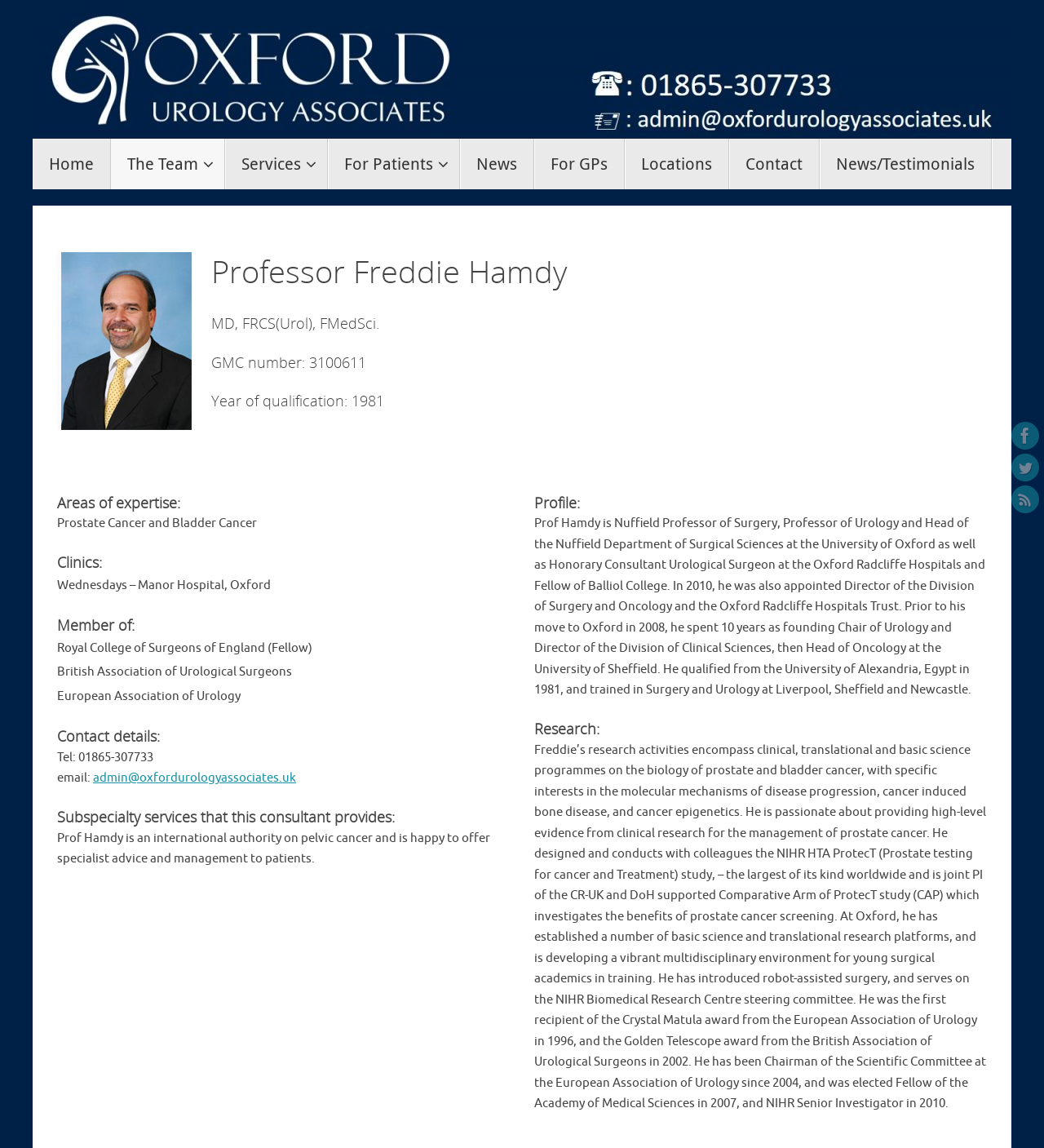Please specify the bounding box coordinates of the clickable section necessary to execute the following command: "Read more about Professor Freddie Hamdy's research".

[0.512, 0.625, 0.945, 0.644]